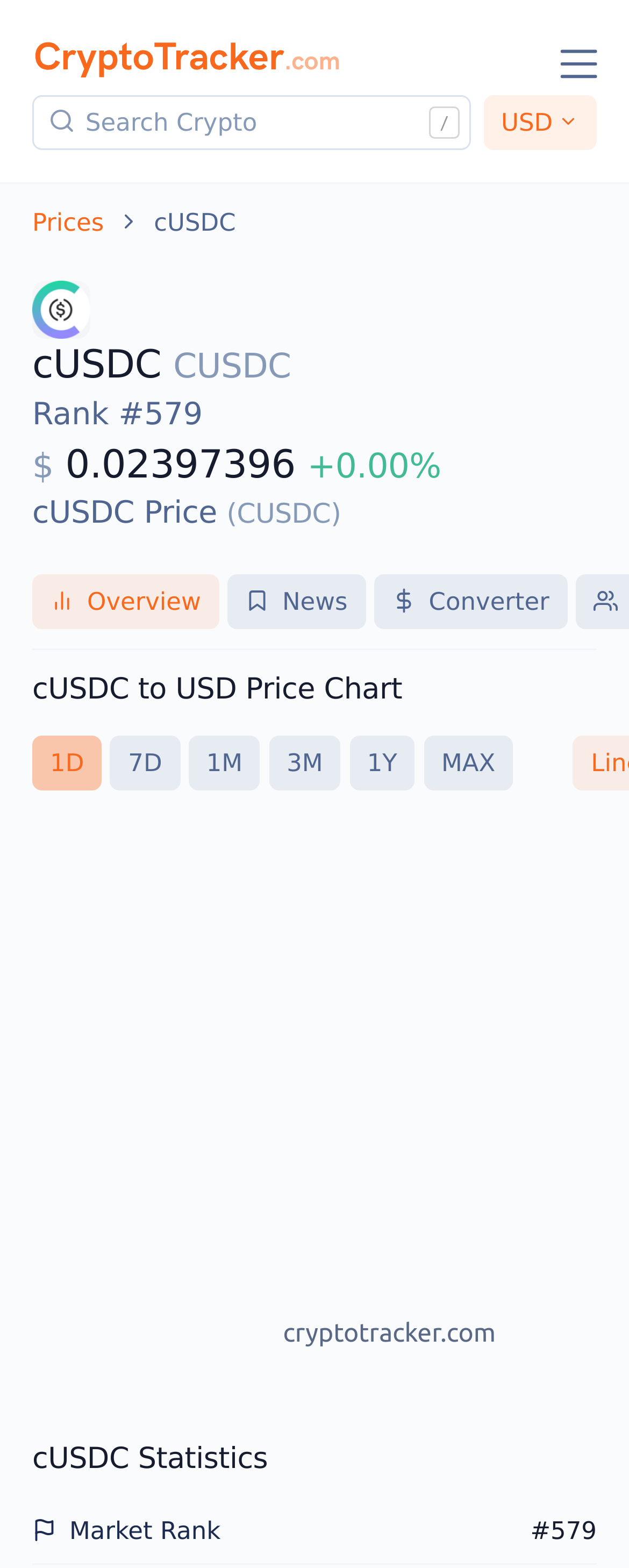Please identify the bounding box coordinates of the area that needs to be clicked to follow this instruction: "View cUSDC price chart".

[0.051, 0.426, 0.949, 0.452]